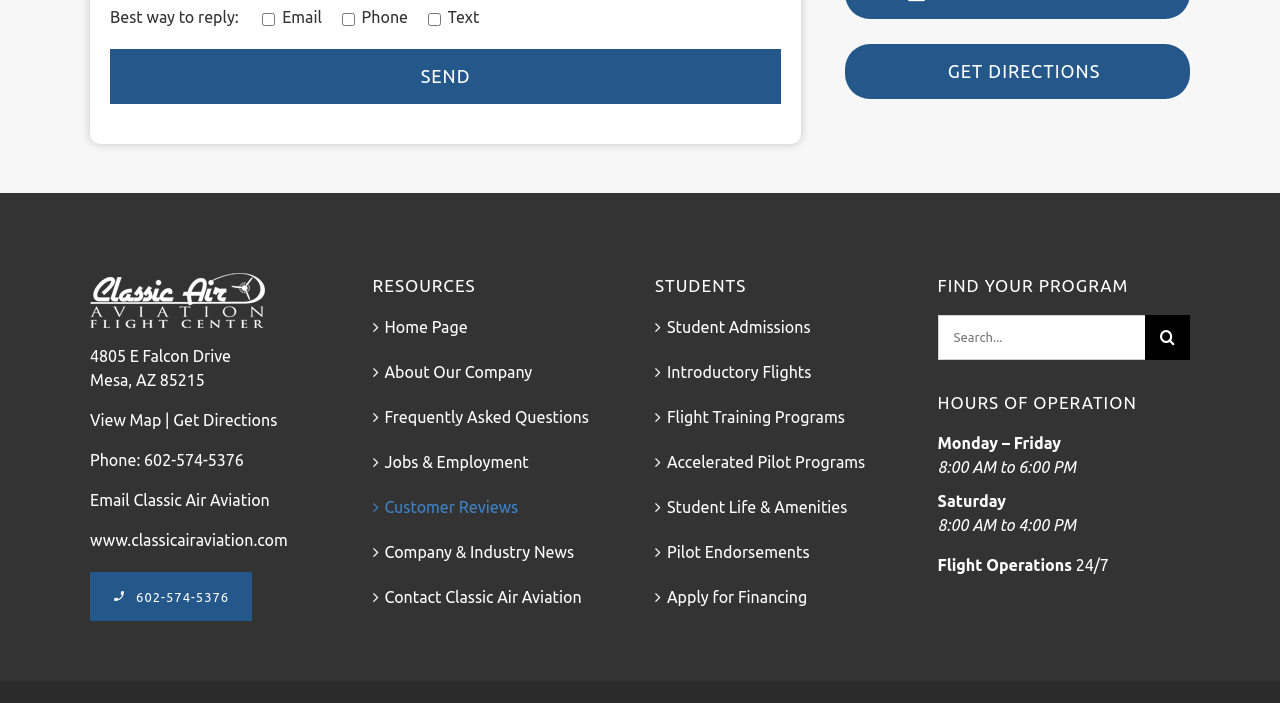Identify the bounding box coordinates of the region that needs to be clicked to carry out this instruction: "View Map". Provide these coordinates as four float numbers ranging from 0 to 1, i.e., [left, top, right, bottom].

[0.07, 0.585, 0.126, 0.611]